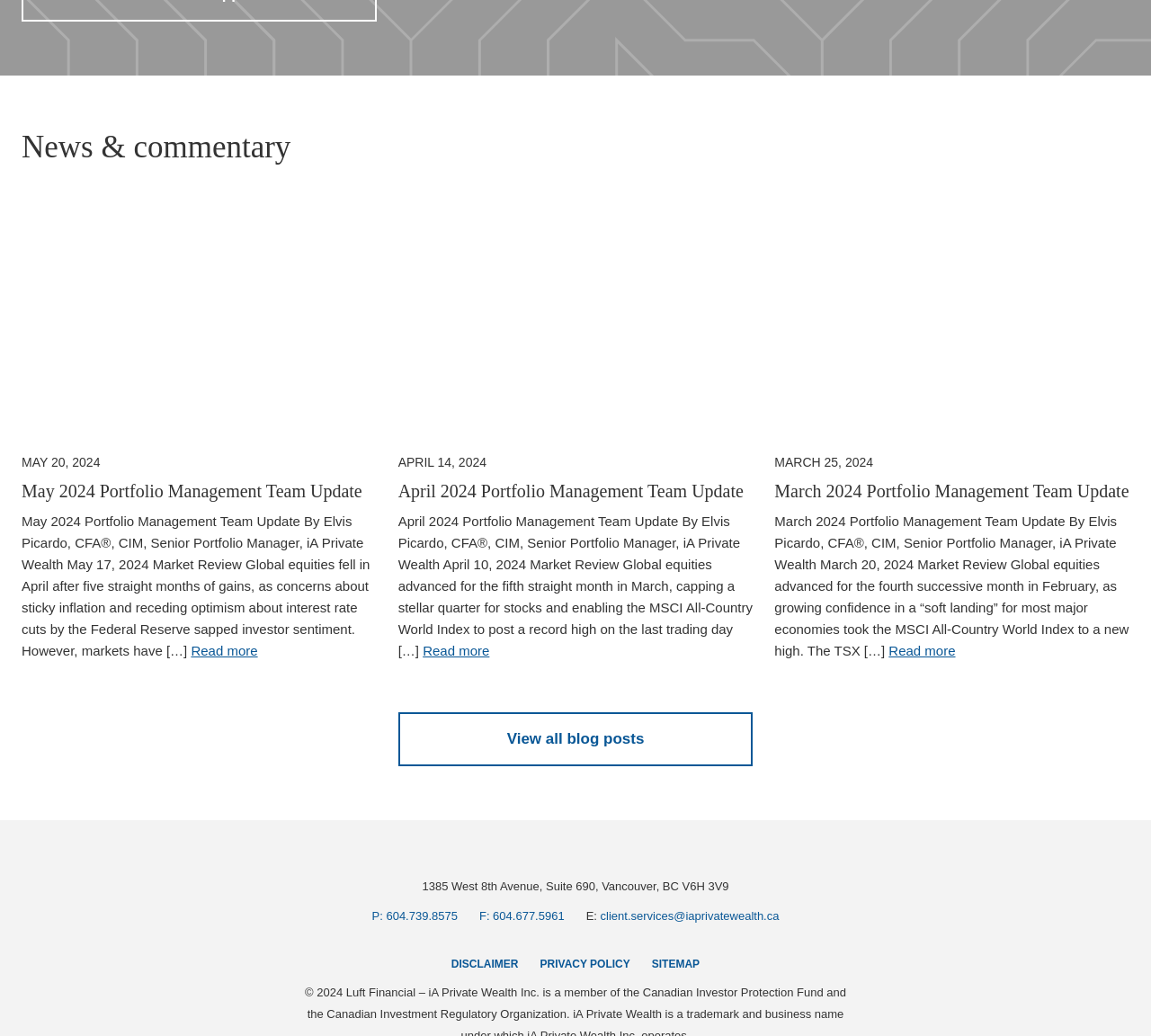Please identify the bounding box coordinates of the clickable region that I should interact with to perform the following instruction: "Contact Vivint experts". The coordinates should be expressed as four float numbers between 0 and 1, i.e., [left, top, right, bottom].

None